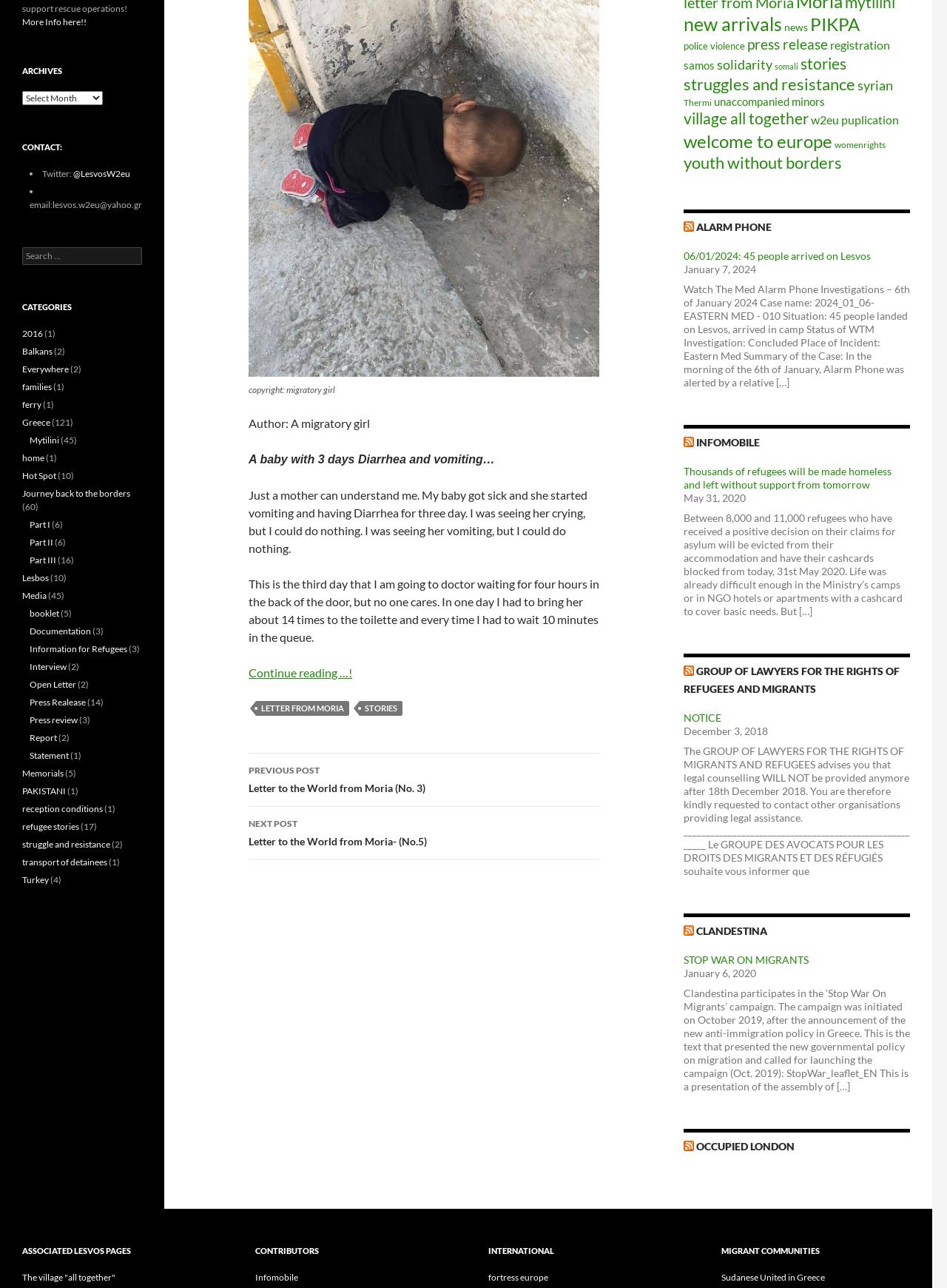For the element described, predict the bounding box coordinates as (top-left x, top-left y, bottom-right x, bottom-right y). All values should be between 0 and 1. Element description: The village "all together"

[0.023, 0.987, 0.122, 0.996]